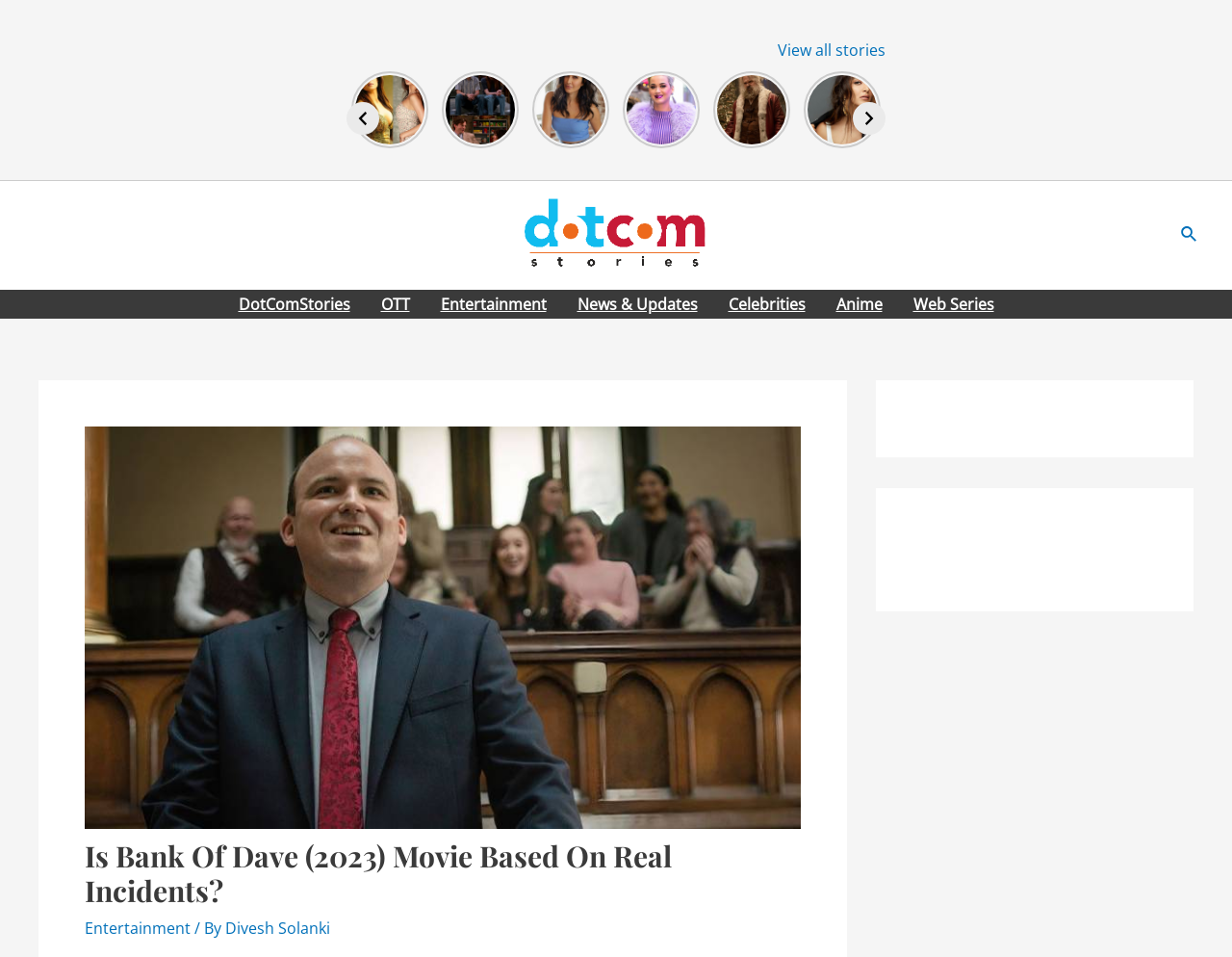Please determine the bounding box coordinates of the element's region to click for the following instruction: "View all stories".

[0.631, 0.041, 0.719, 0.063]